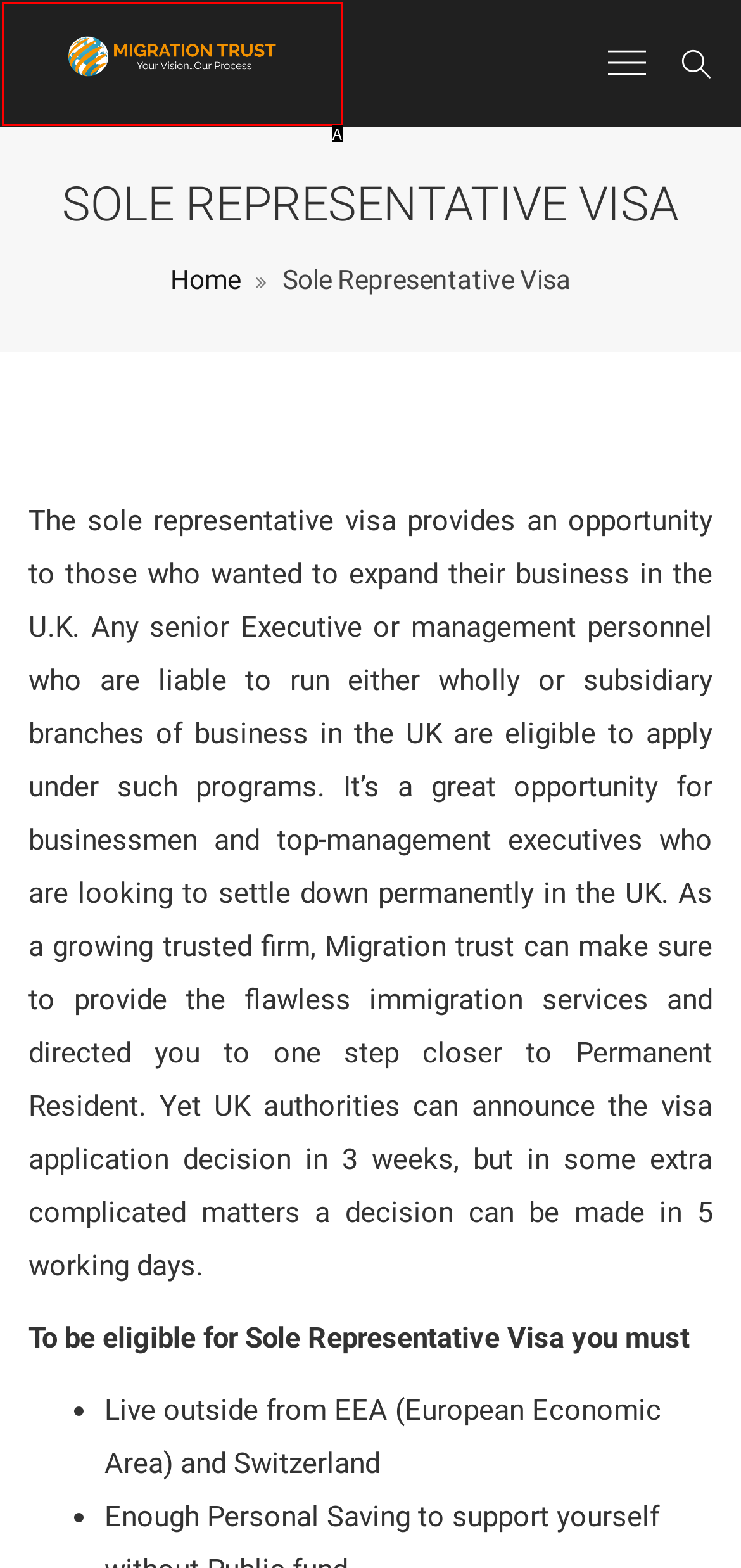Identify the option that best fits this description: title="Migration Trust - Immigration Consultant"
Answer with the appropriate letter directly.

A